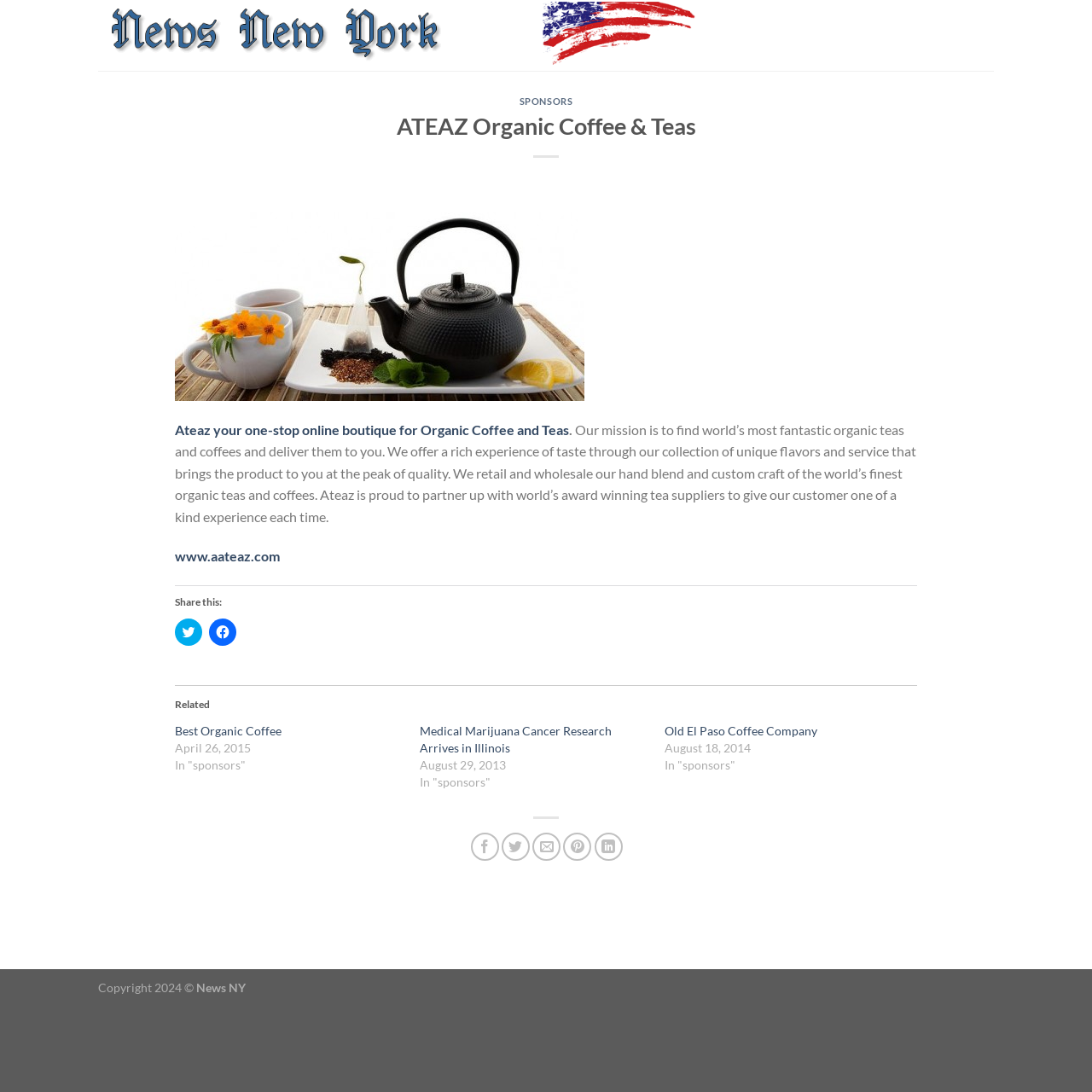What is the mission of Ateaz?
Using the information from the image, provide a comprehensive answer to the question.

The mission of Ateaz can be found in the paragraph of text that describes the company, which states 'Our mission is to find world’s most fantastic organic teas and coffees and deliver them to you.' This indicates that the company's goal is to source high-quality organic teas and coffees and make them available to customers.